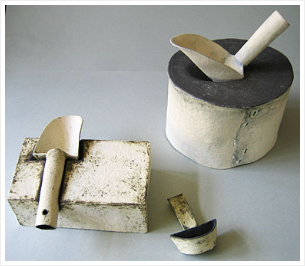Reply to the question with a single word or phrase:
How many sculptural forms are in the composition?

three